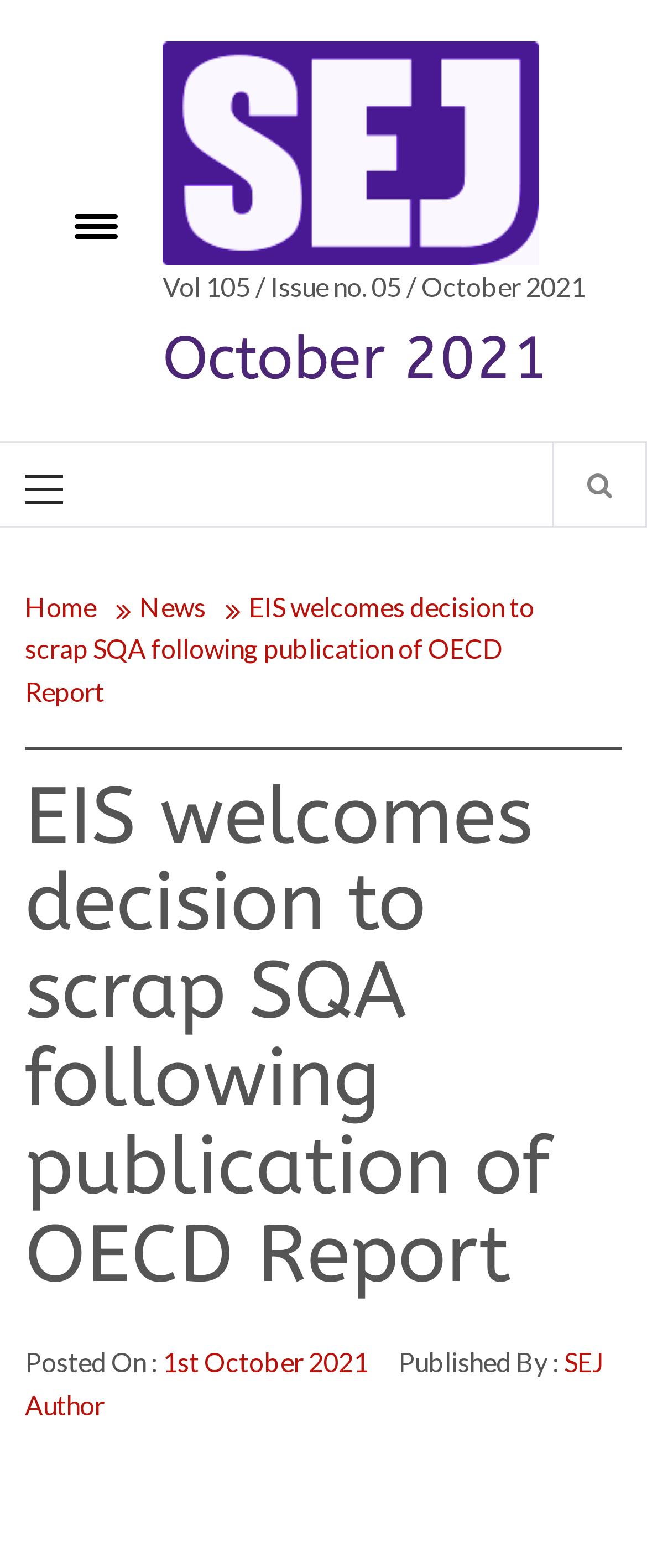Please answer the following question using a single word or phrase: What is the icon next to the 'Home' link?

